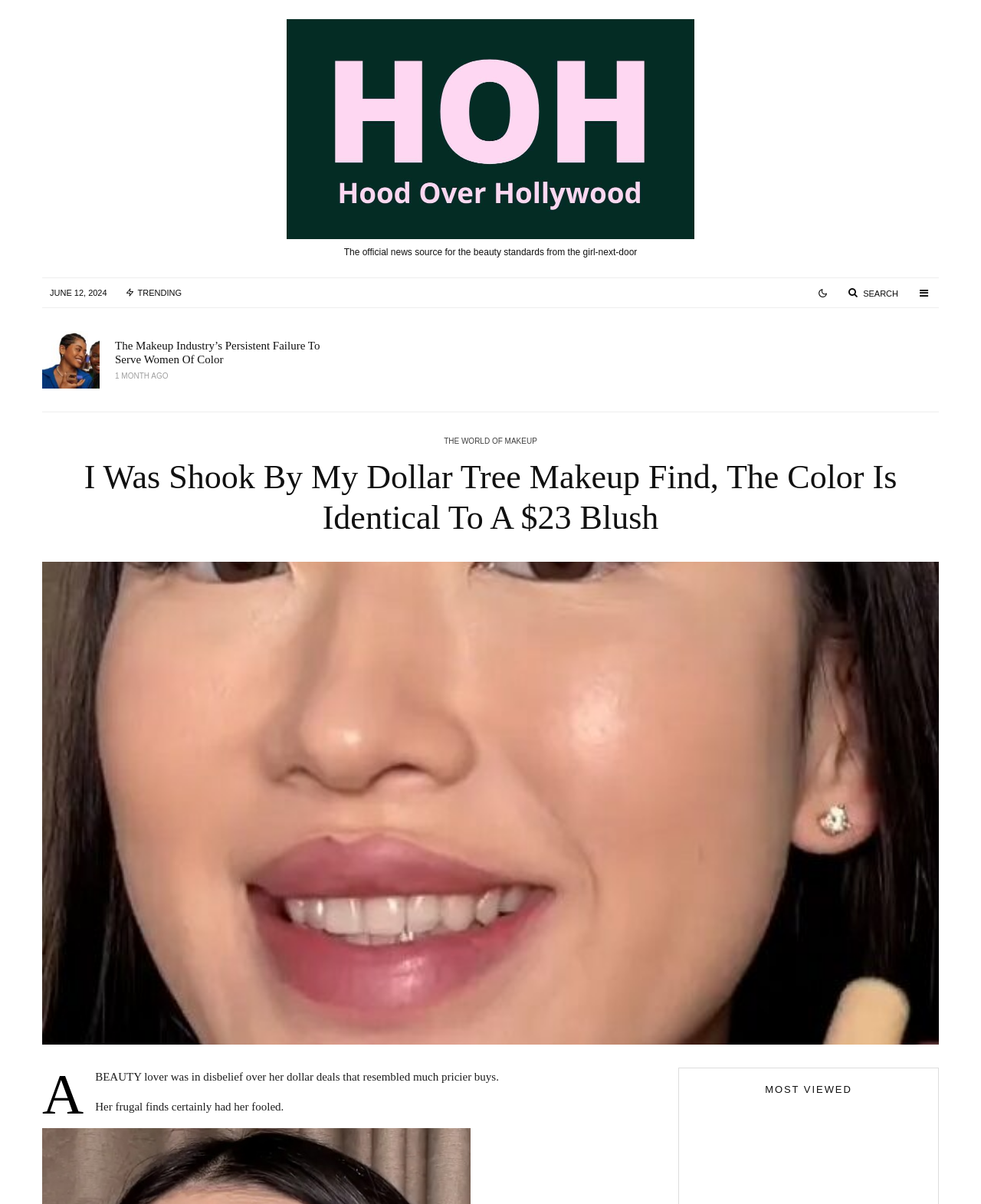What is the date of the article?
Based on the image, answer the question in a detailed manner.

The date of the article can be found at the top of the webpage, next to the trending icon, which is 'JUNE 12, 2024'.